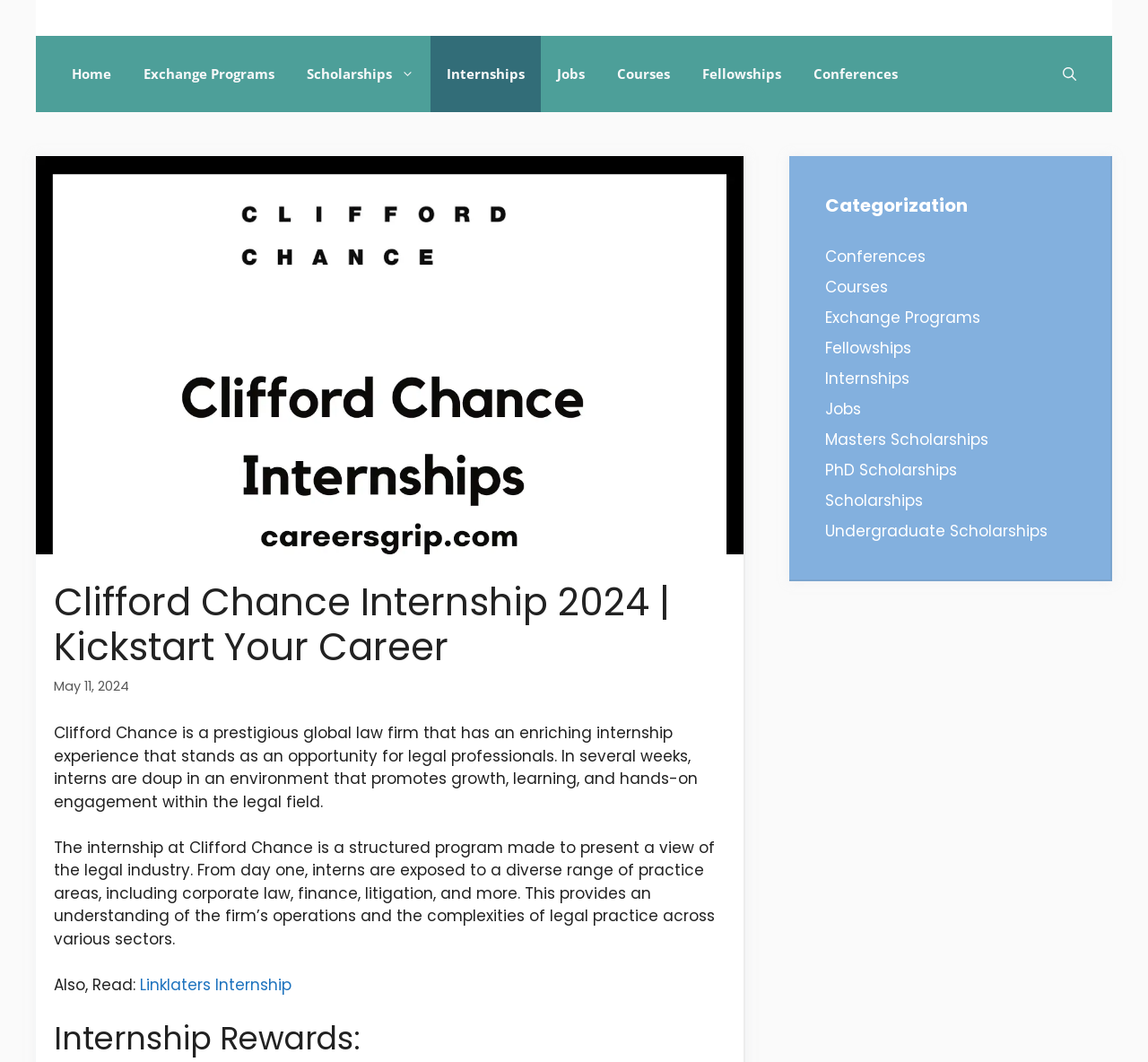Can you find the bounding box coordinates for the UI element given this description: "Scholarships"? Provide the coordinates as four float numbers between 0 and 1: [left, top, right, bottom].

[0.253, 0.034, 0.375, 0.106]